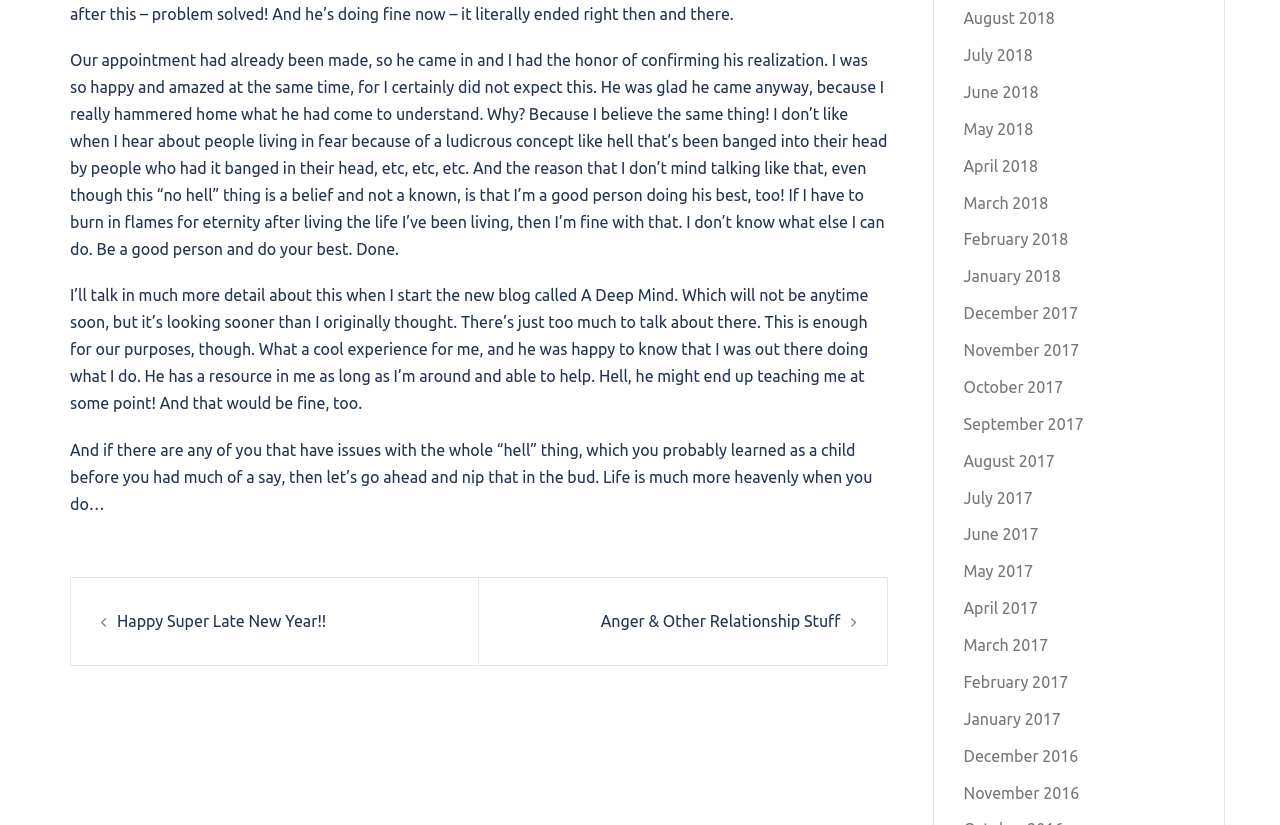Based on the provided description, "May 2017", find the bounding box of the corresponding UI element in the screenshot.

[0.753, 0.682, 0.807, 0.703]